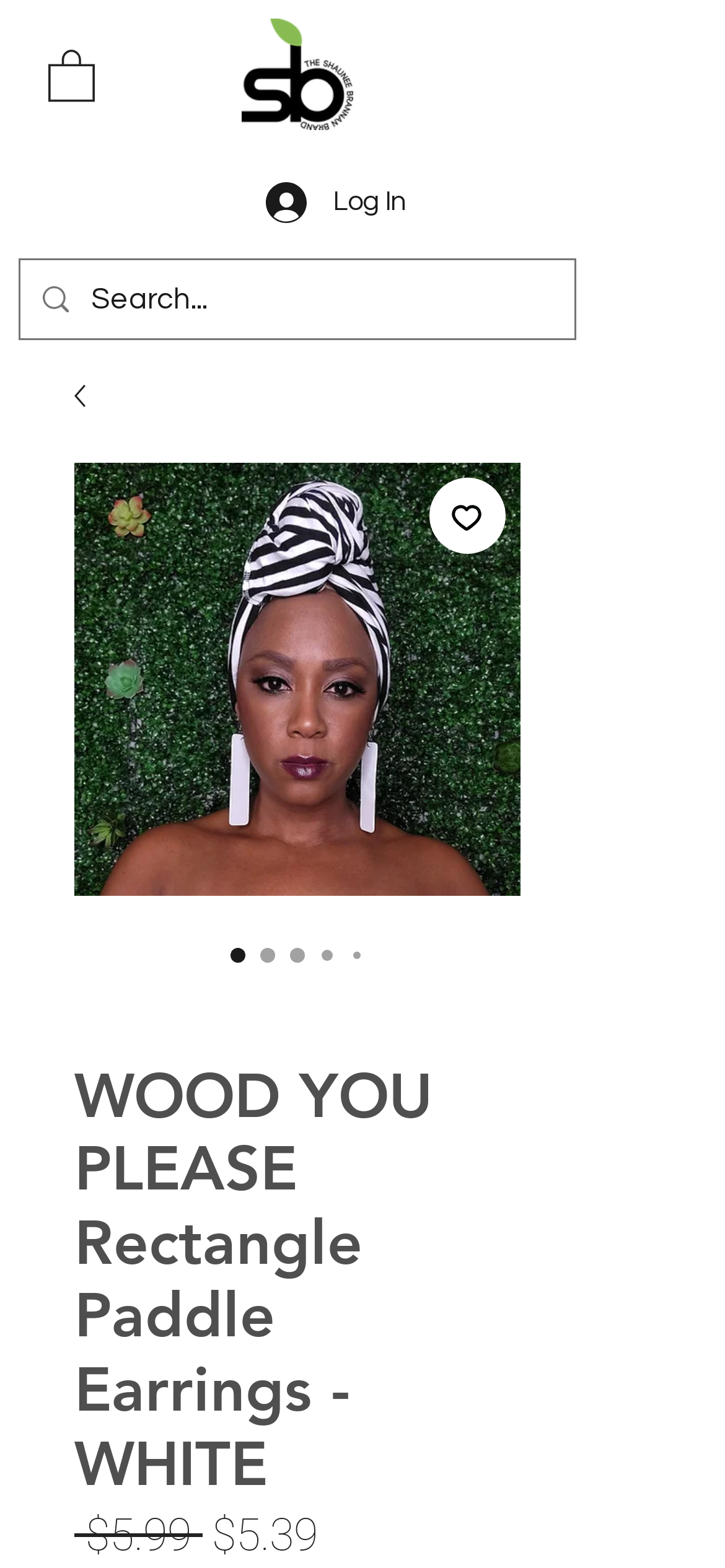Provide a single word or phrase answer to the question: 
What is the name of the product?

WOOD YOU PLEASE Rectangle Paddle Earrings - WHITE